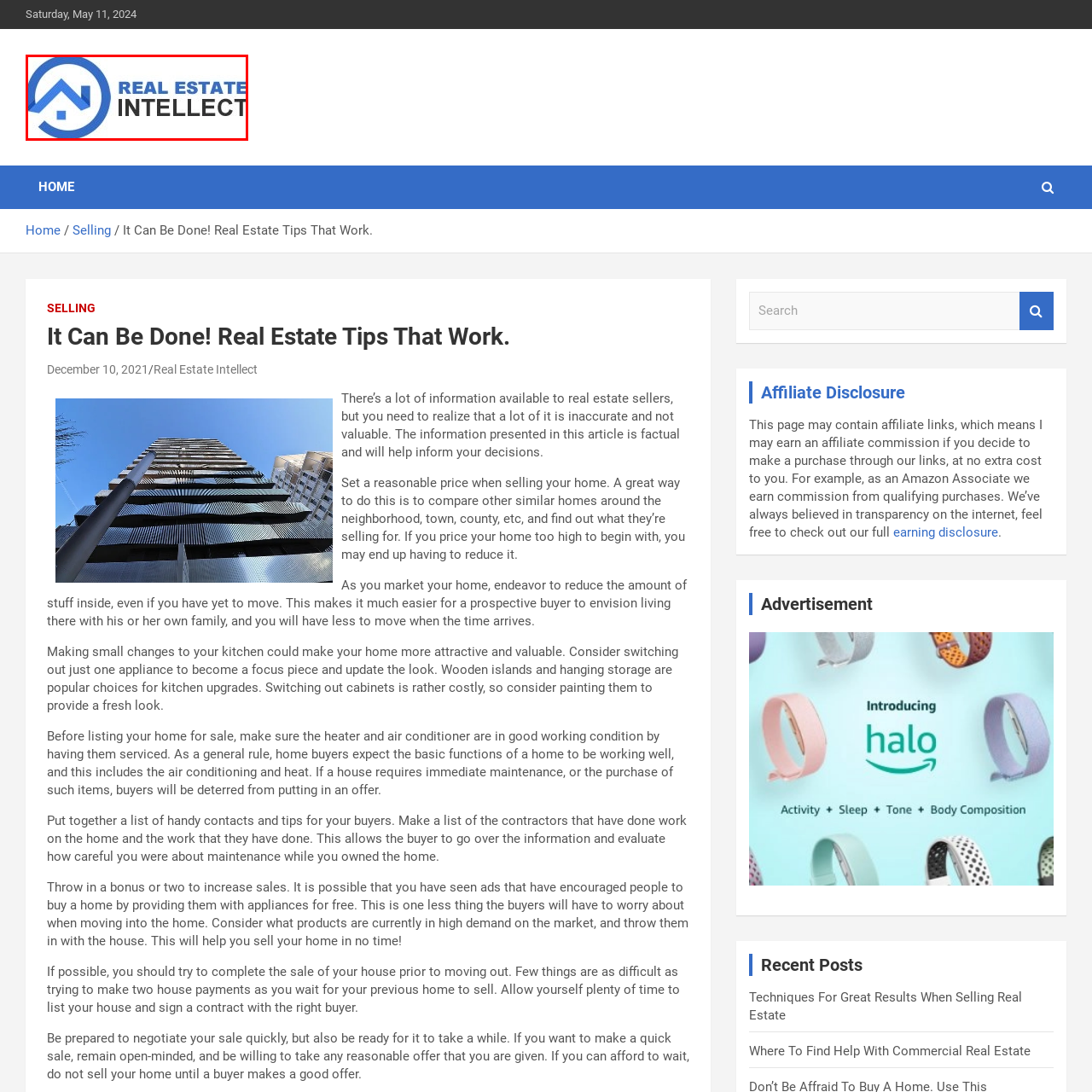What does the word 'INTELLECT' suggest?
Look at the image highlighted within the red bounding box and provide a detailed answer to the question.

The word 'INTELLECT' is presented in a contrasting black font, which suggests a blend of knowledge and expertise in the real estate market, implying that the brand provides insightful tips and valuable information to its users.